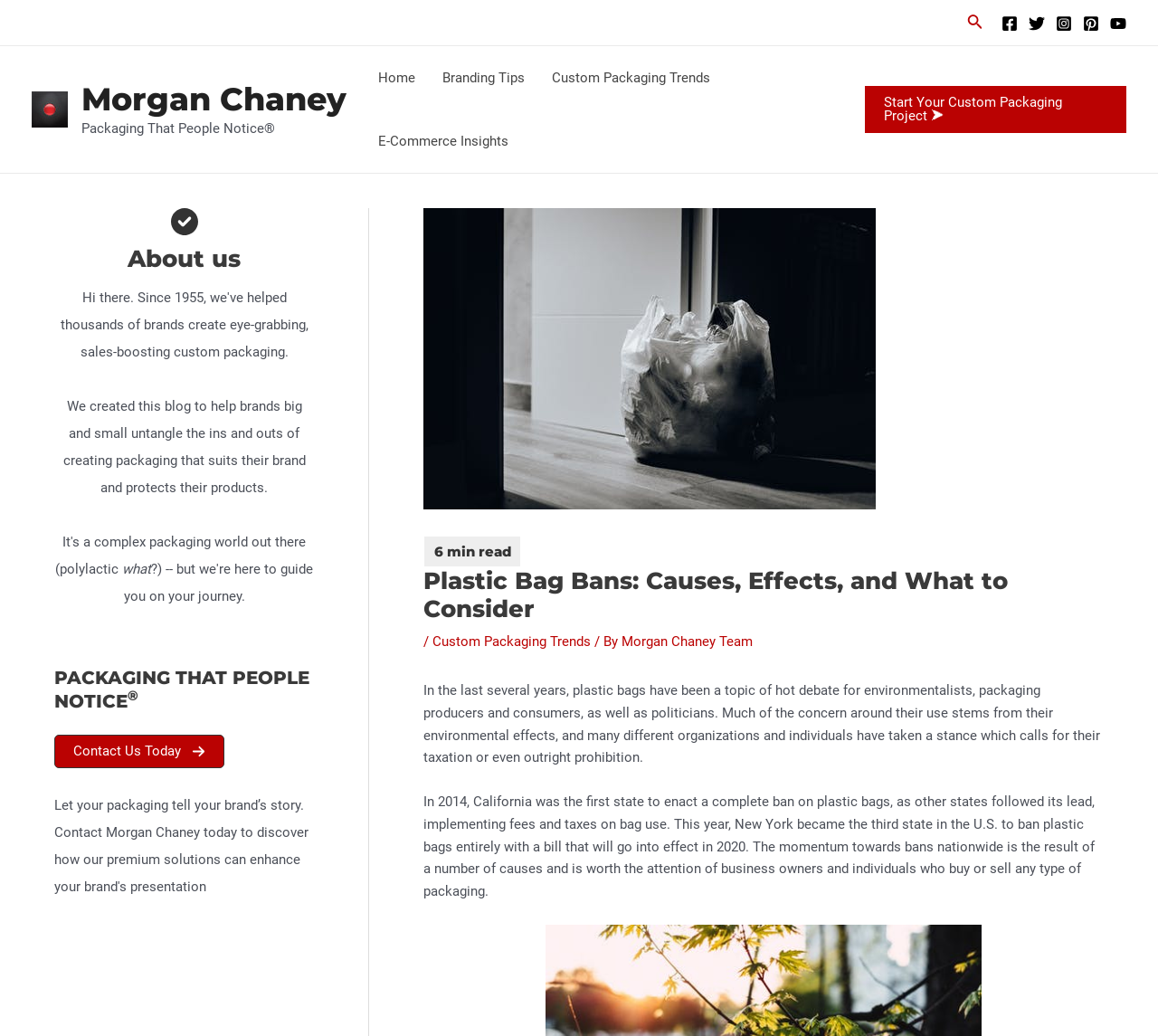Determine the bounding box coordinates of the clickable element necessary to fulfill the instruction: "Contact us today". Provide the coordinates as four float numbers within the 0 to 1 range, i.e., [left, top, right, bottom].

[0.047, 0.709, 0.194, 0.741]